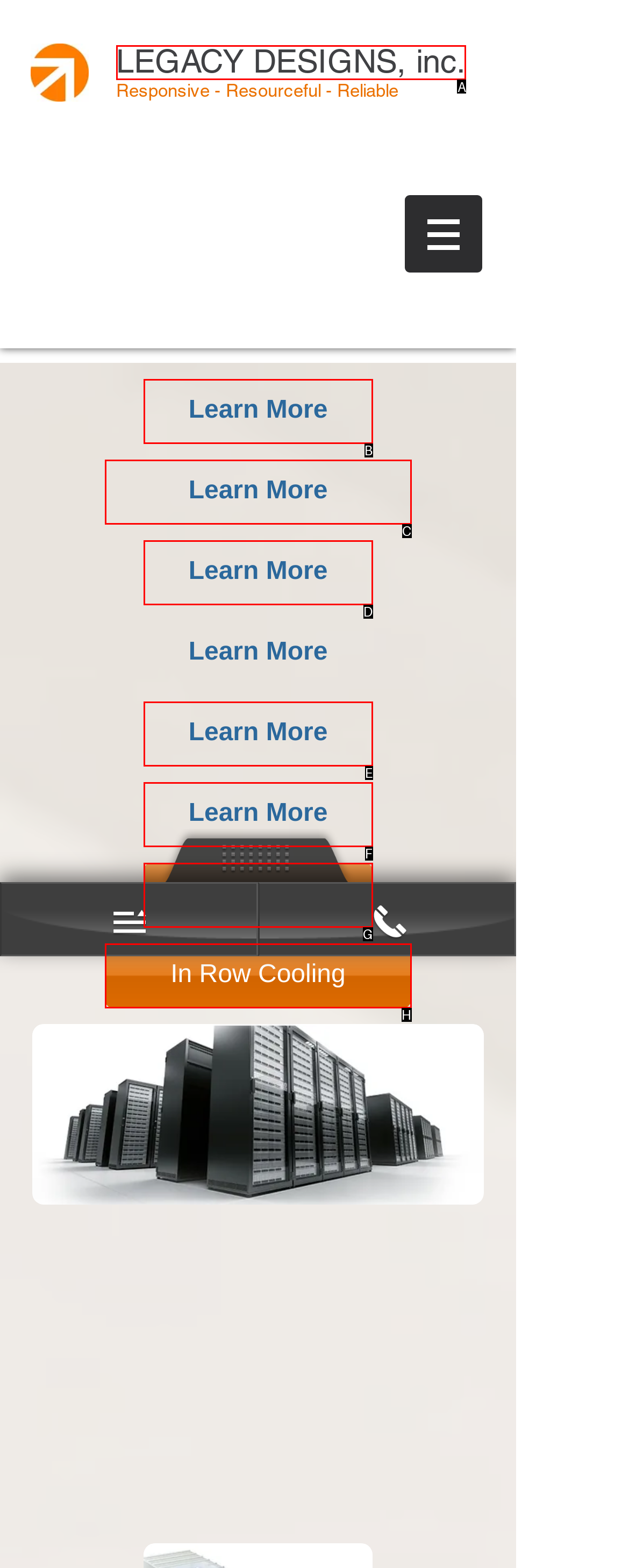Point out the HTML element I should click to achieve the following task: Click the 'LEGACY DESIGNS, inc.' link Provide the letter of the selected option from the choices.

A